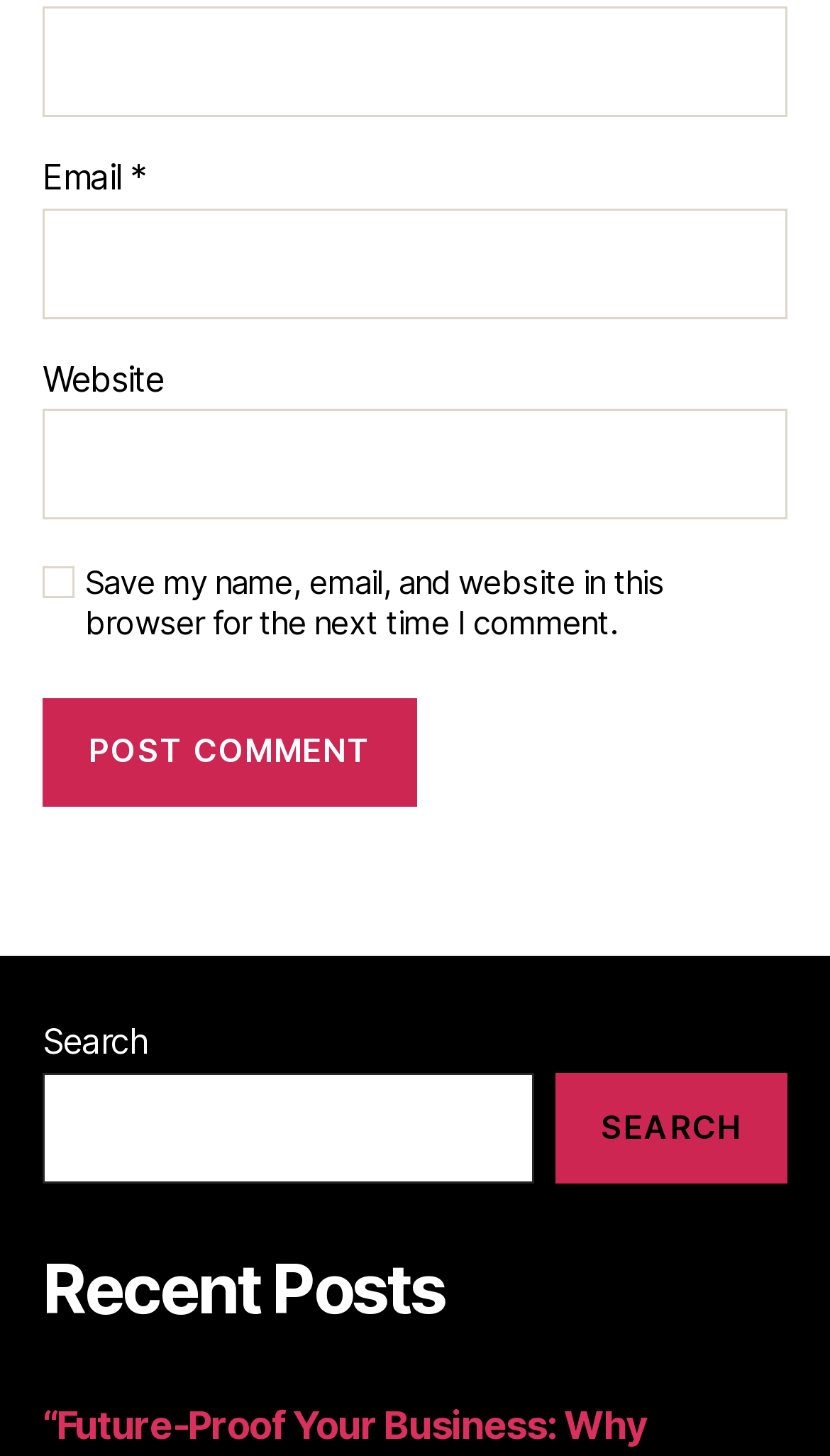Find the bounding box coordinates for the UI element that matches this description: "parent_node: Email * aria-describedby="email-notes" name="email"".

[0.051, 0.143, 0.949, 0.219]